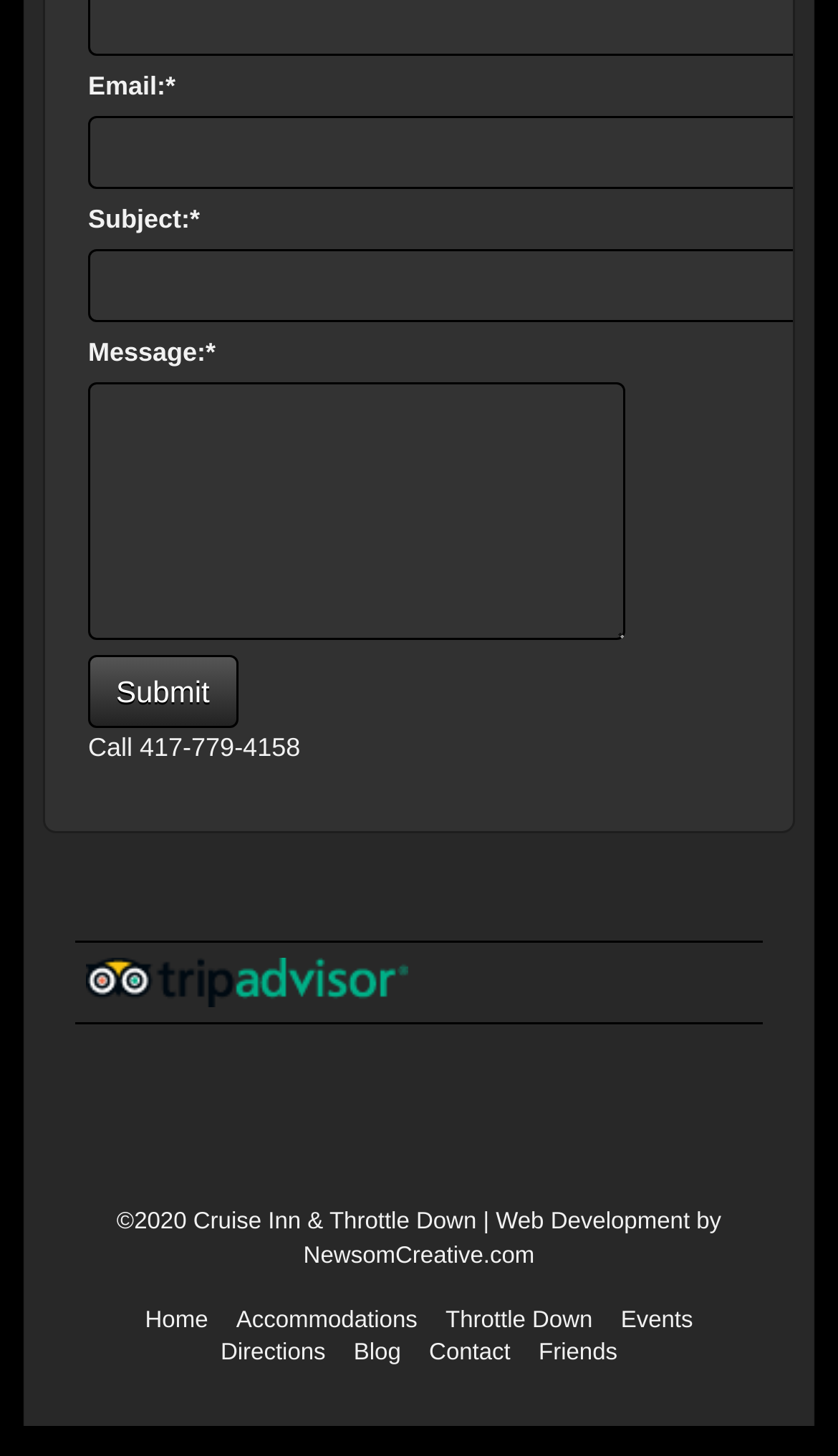Please identify the bounding box coordinates of the clickable area that will allow you to execute the instruction: "visit upstream_rq_pending_overflow".

None